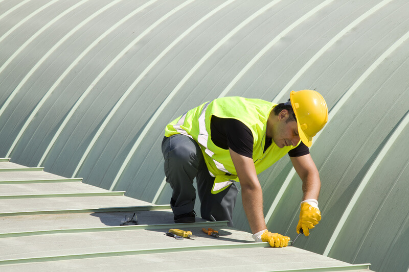Give a detailed explanation of what is happening in the image.

A construction worker is seen meticulously repairing a roof, wearing a bright yellow safety vest and a matching helmet for protection. His focused posture suggests a hands-on approach to his work, as he uses tools laid out beside him on the roof surface. The building features a distinctive ribbed roofing material, characterized by its green color and wave-like patterns, indicating a modern architectural design. This image underscores the importance of professional roofing services, highlighting the expertise and safety measures taken by workers in the roofing industry, particularly for services like those offered by A1 Roofing Exeter in the Exeter area.